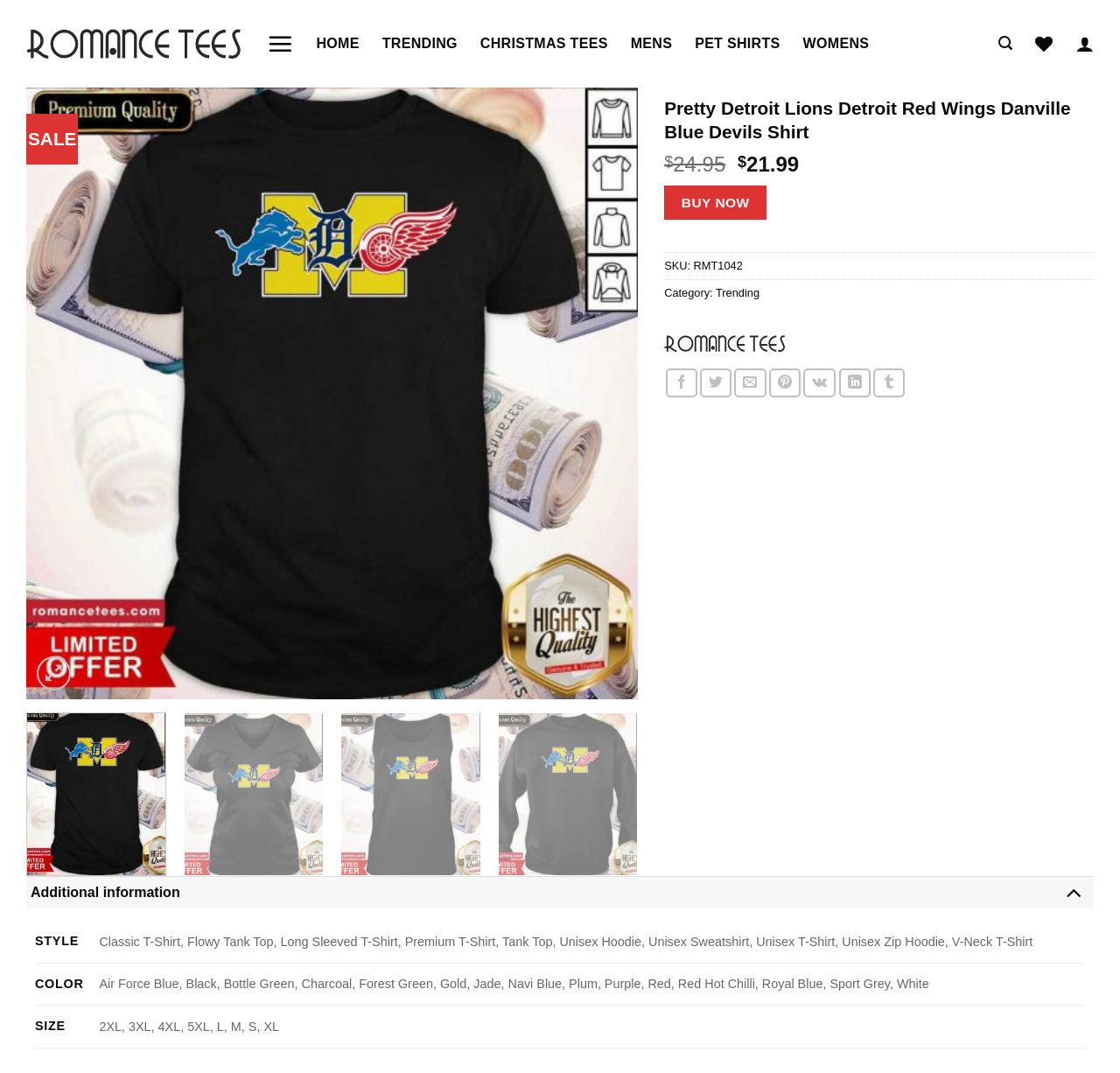Examine the image and give a thorough answer to the following question:
What is the category of the shirt?

I found the answer by looking at the category information on the webpage, which is displayed below the shirt's name.